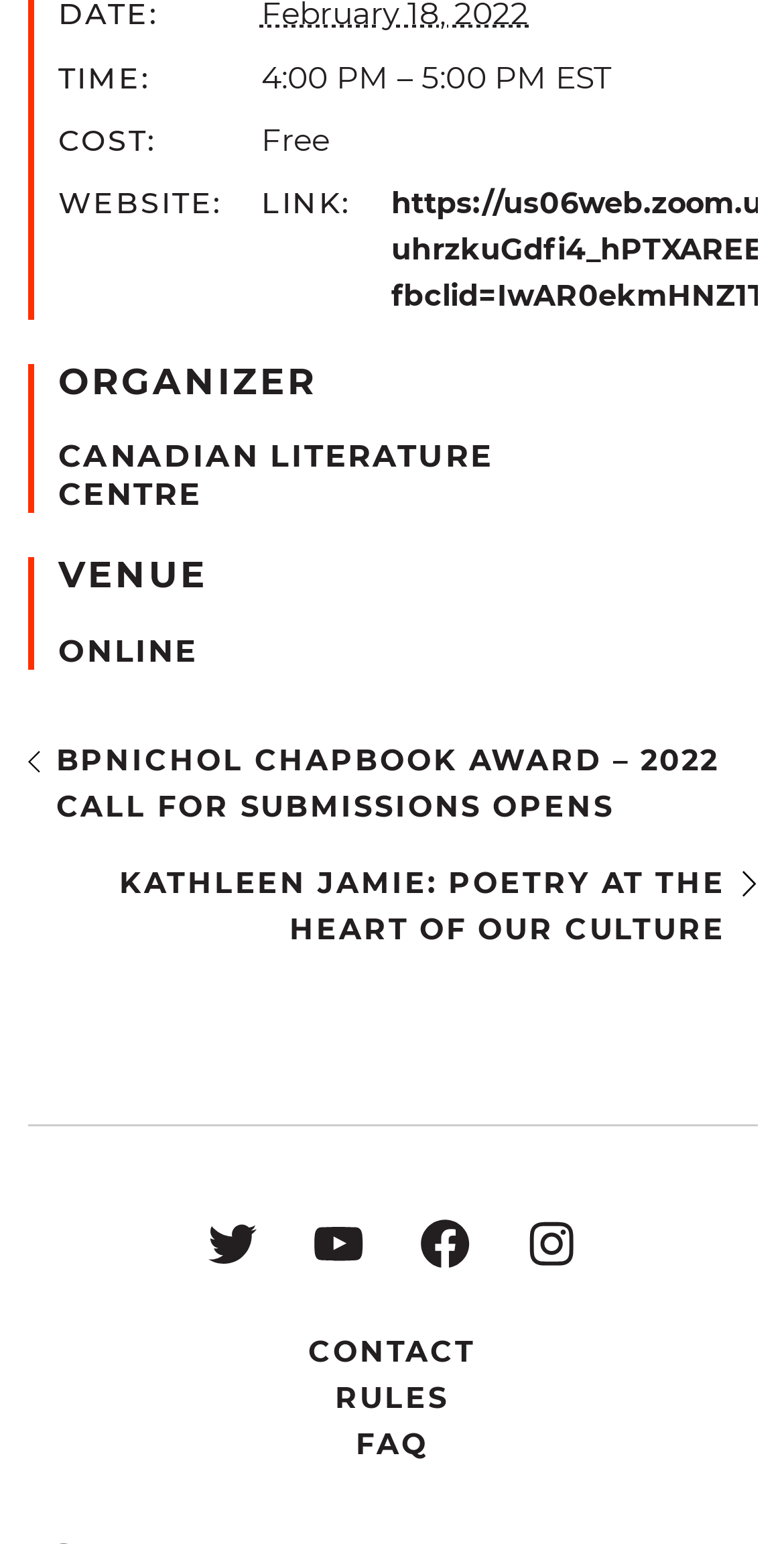Based on the element description: "FAQ", identify the bounding box coordinates for this UI element. The coordinates must be four float numbers between 0 and 1, listed as [left, top, right, bottom].

[0.454, 0.924, 0.546, 0.947]